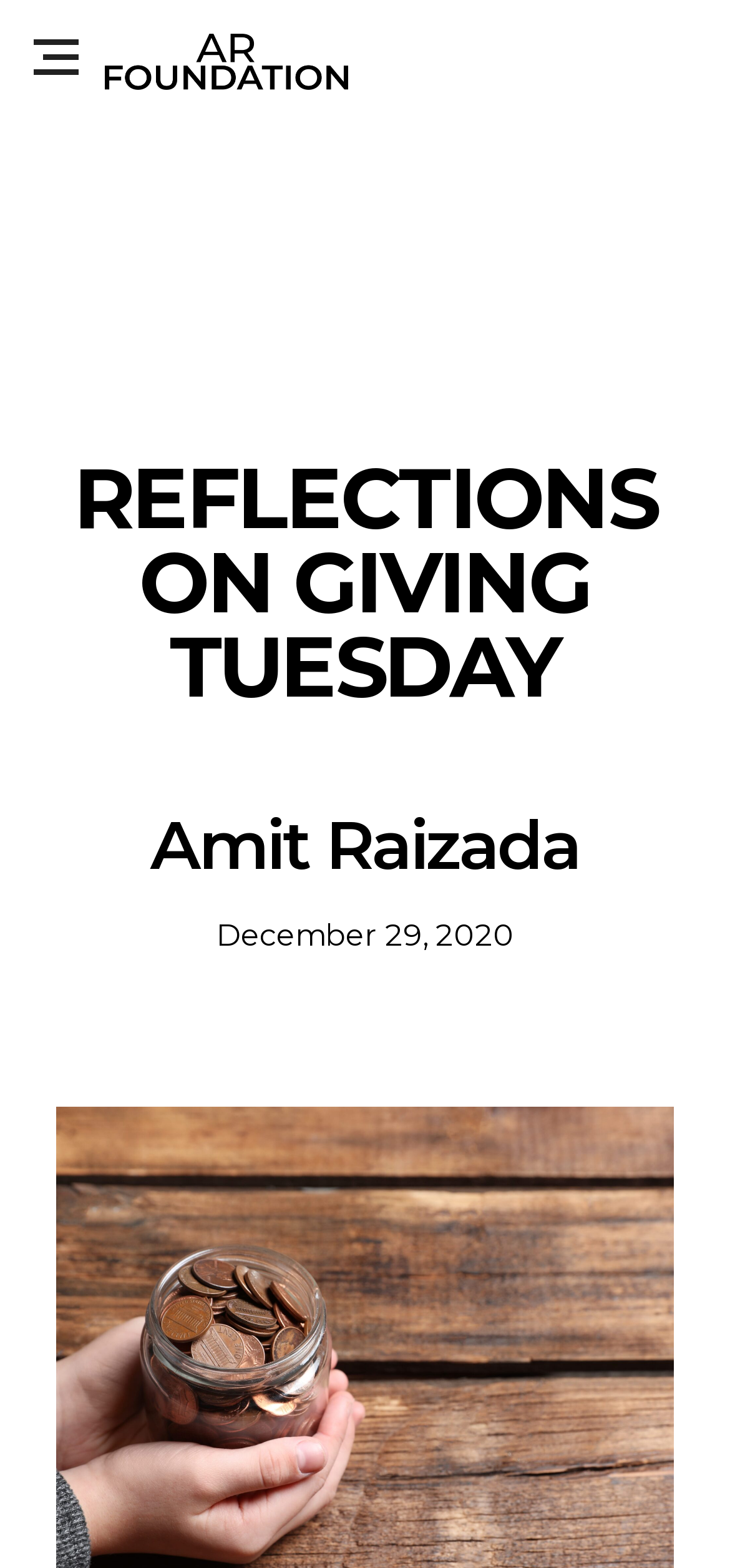Please examine the image and answer the question with a detailed explanation:
What is the type of image at the top left corner?

I found the type of image by looking at the button element located at [0.046, 0.021, 0.108, 0.05] which contains an image.